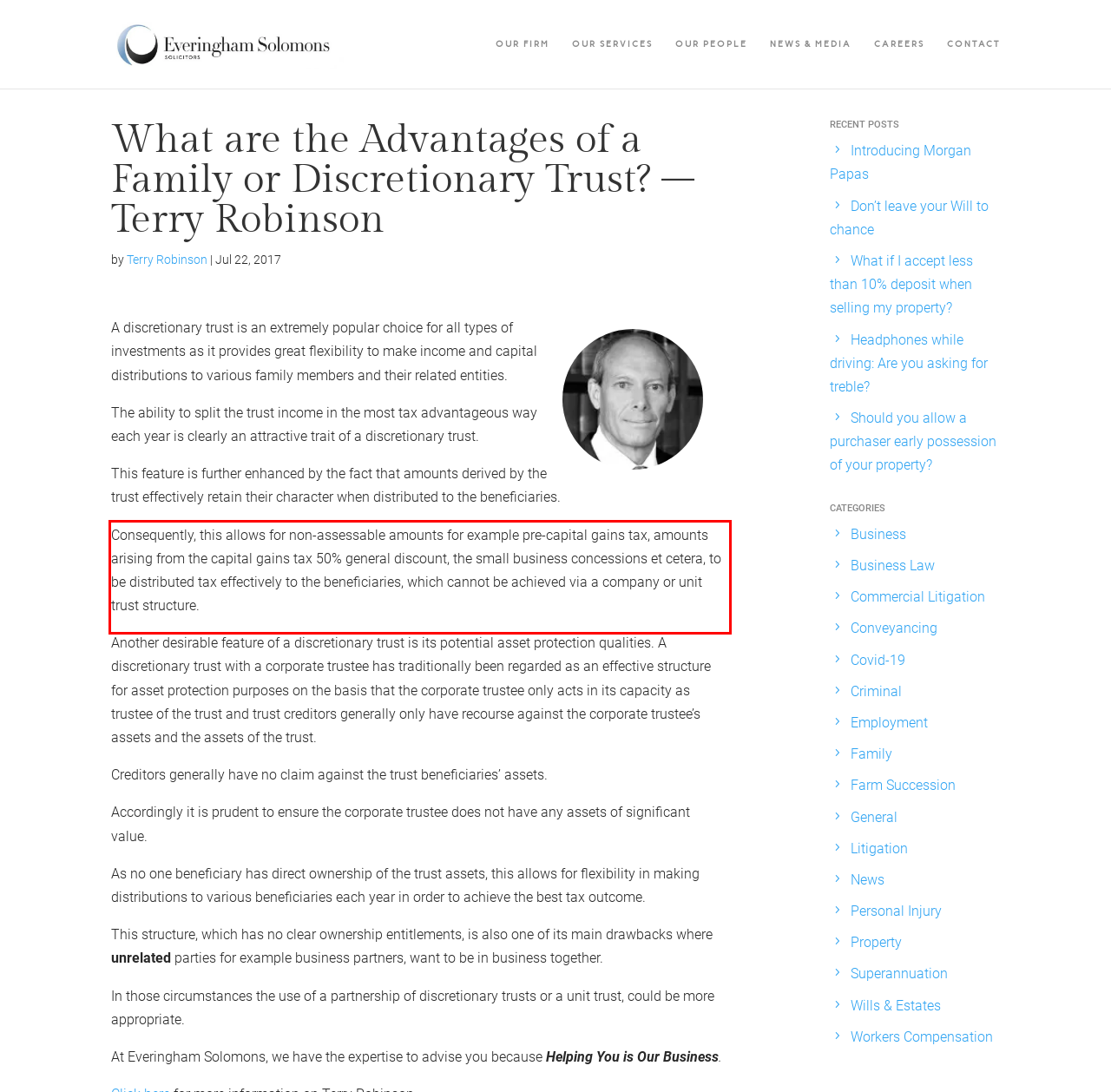You are presented with a webpage screenshot featuring a red bounding box. Perform OCR on the text inside the red bounding box and extract the content.

Consequently, this allows for non-assessable amounts for example pre-capital gains tax, amounts arising from the capital gains tax 50% general discount, the small business concessions et cetera, to be distributed tax effectively to the beneficiaries, which cannot be achieved via a company or unit trust structure.